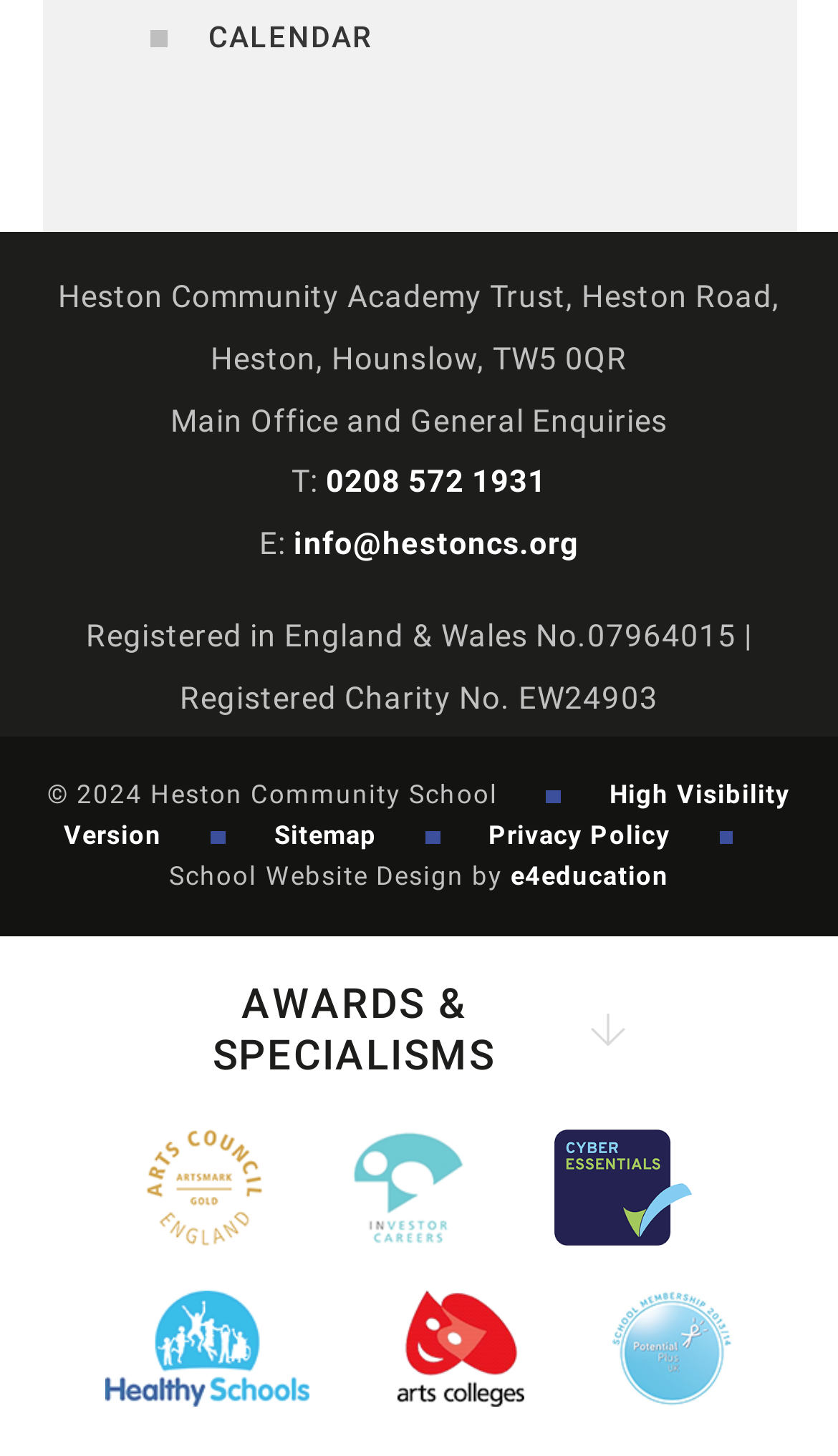Can you identify the bounding box coordinates of the clickable region needed to carry out this instruction: 'View the sitemap'? The coordinates should be four float numbers within the range of 0 to 1, stated as [left, top, right, bottom].

[0.327, 0.564, 0.449, 0.584]